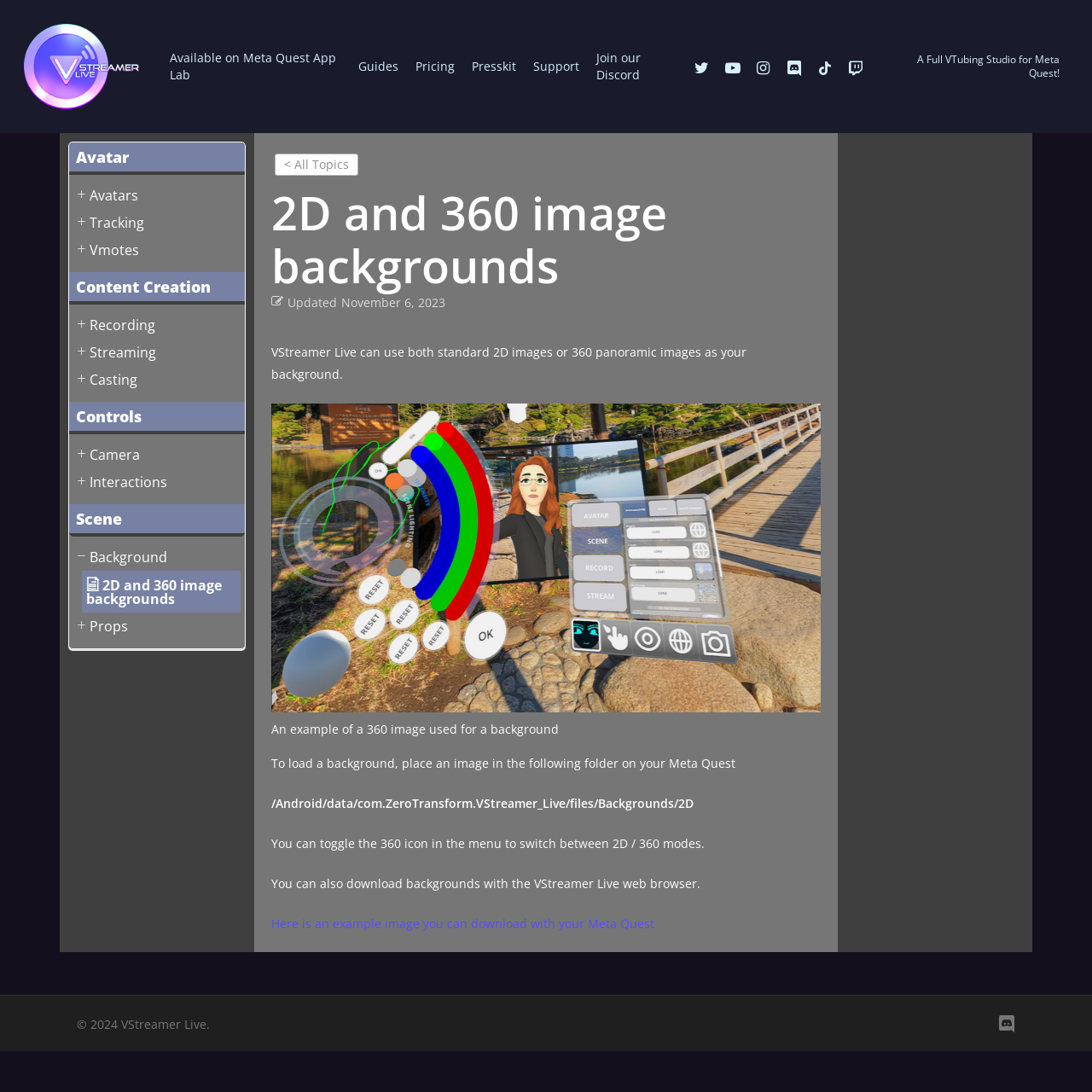Please identify the bounding box coordinates of the element that needs to be clicked to execute the following command: "Click on the VStreamer Live link". Provide the bounding box using four float numbers between 0 and 1, formatted as [left, top, right, bottom].

[0.022, 0.022, 0.128, 0.1]